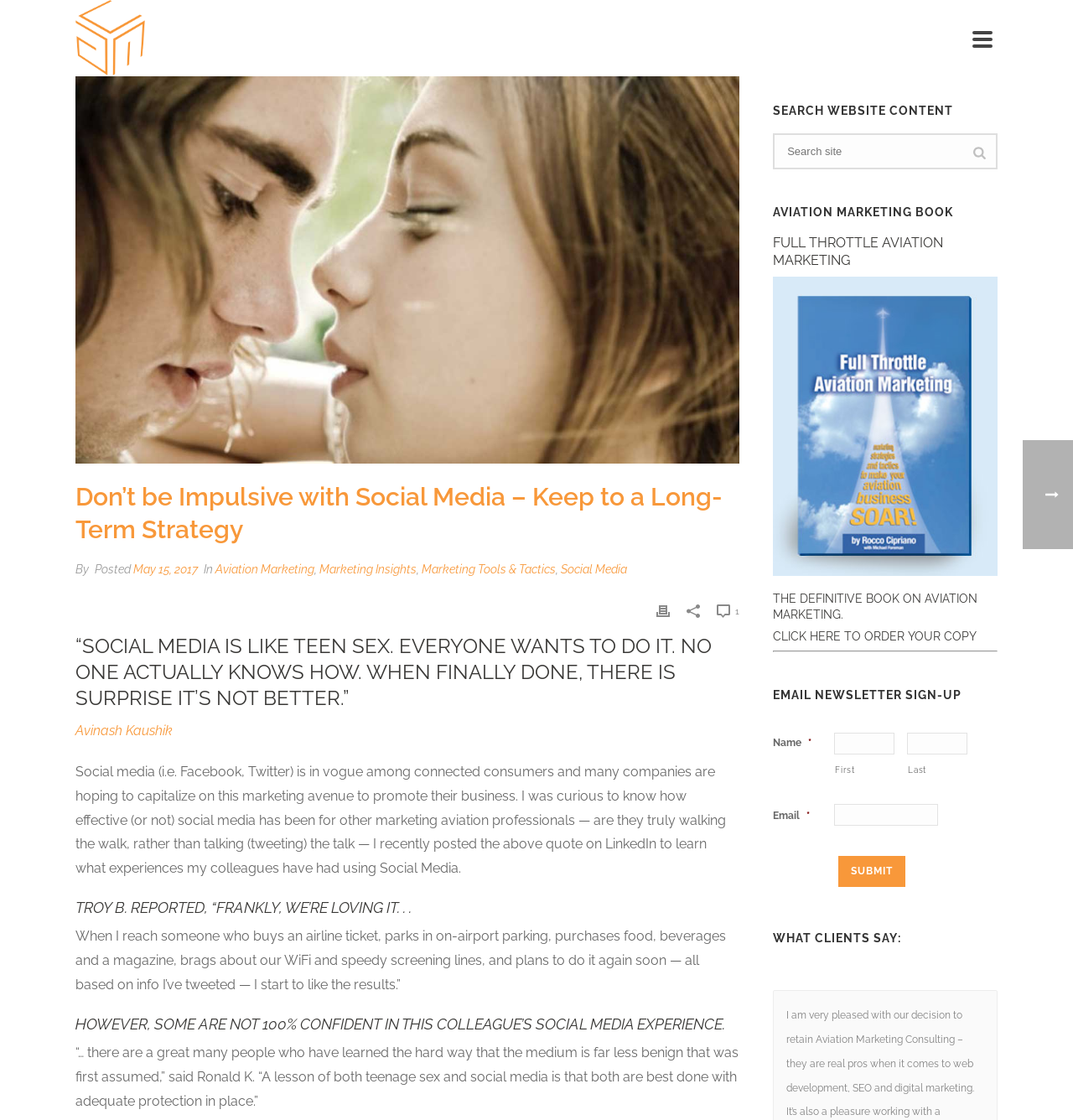Answer the question in one word or a short phrase:
What is the purpose of the textbox labeled 'Search site'?

To search website content